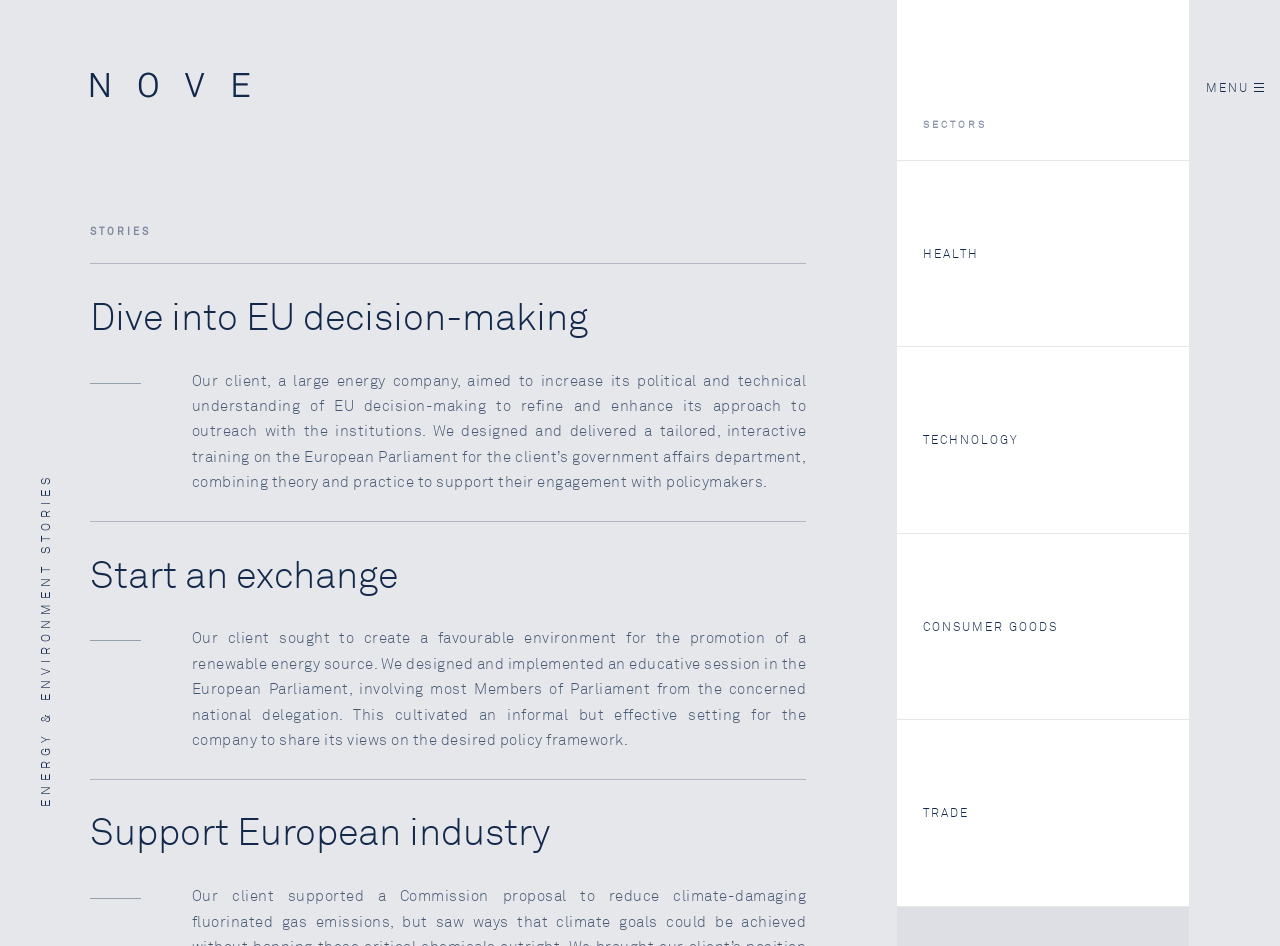Based on the provided description, "Consumer goods", find the bounding box of the corresponding UI element in the screenshot.

[0.701, 0.564, 0.929, 0.761]